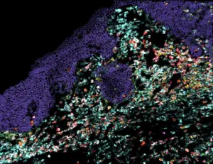Given the content of the image, can you provide a detailed answer to the question?
What is the purpose of the MANTIS spatial biology platform?

According to the caption, the MANTIS spatial biology platform plays a critical role in pharmaceutical research, enabling a deeper understanding of therapeutic impacts, particularly in the context of drug and vaccine efficacy.